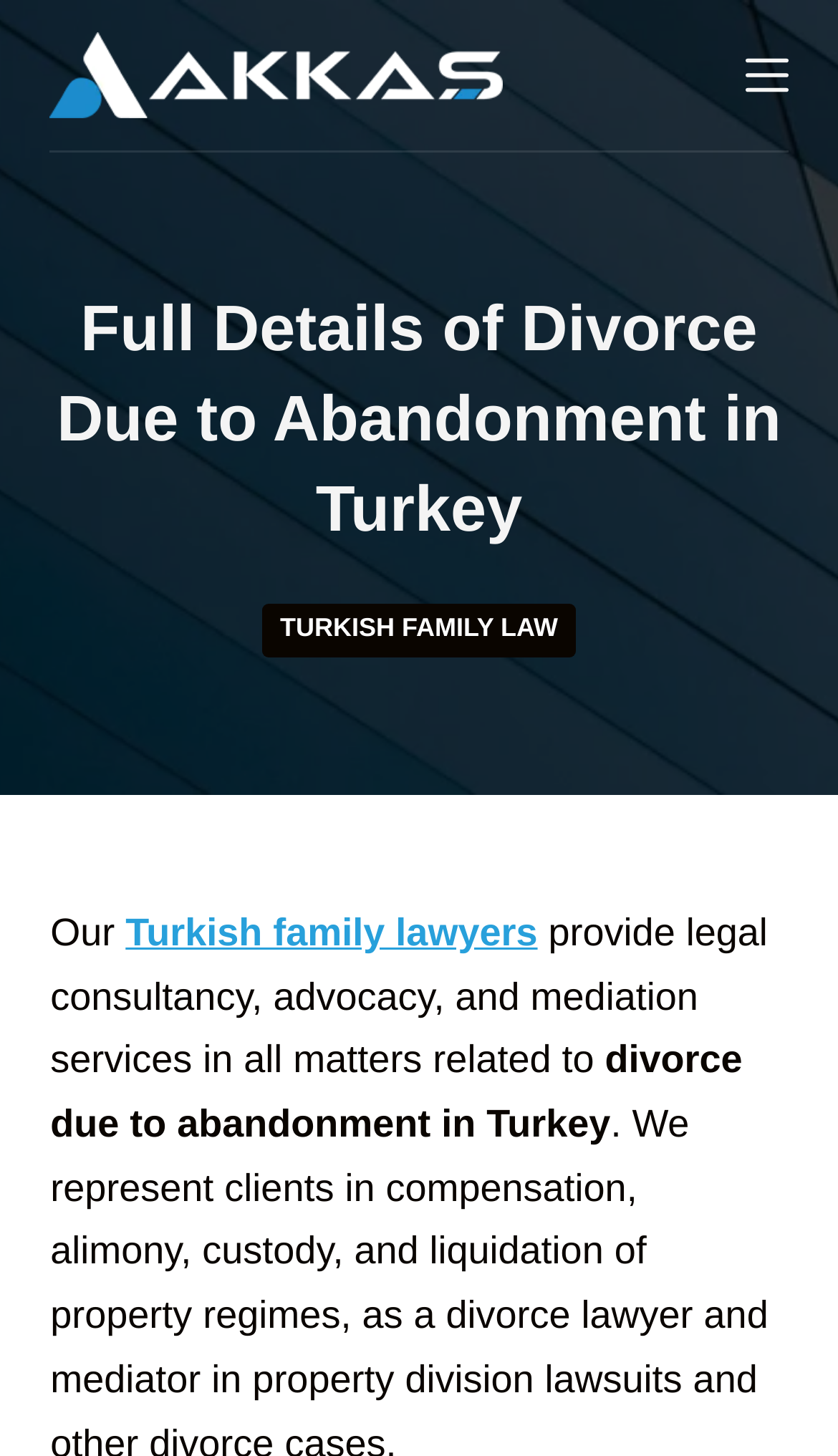Determine the main heading text of the webpage.

Full Details of Divorce Due to Abandonment in Turkey